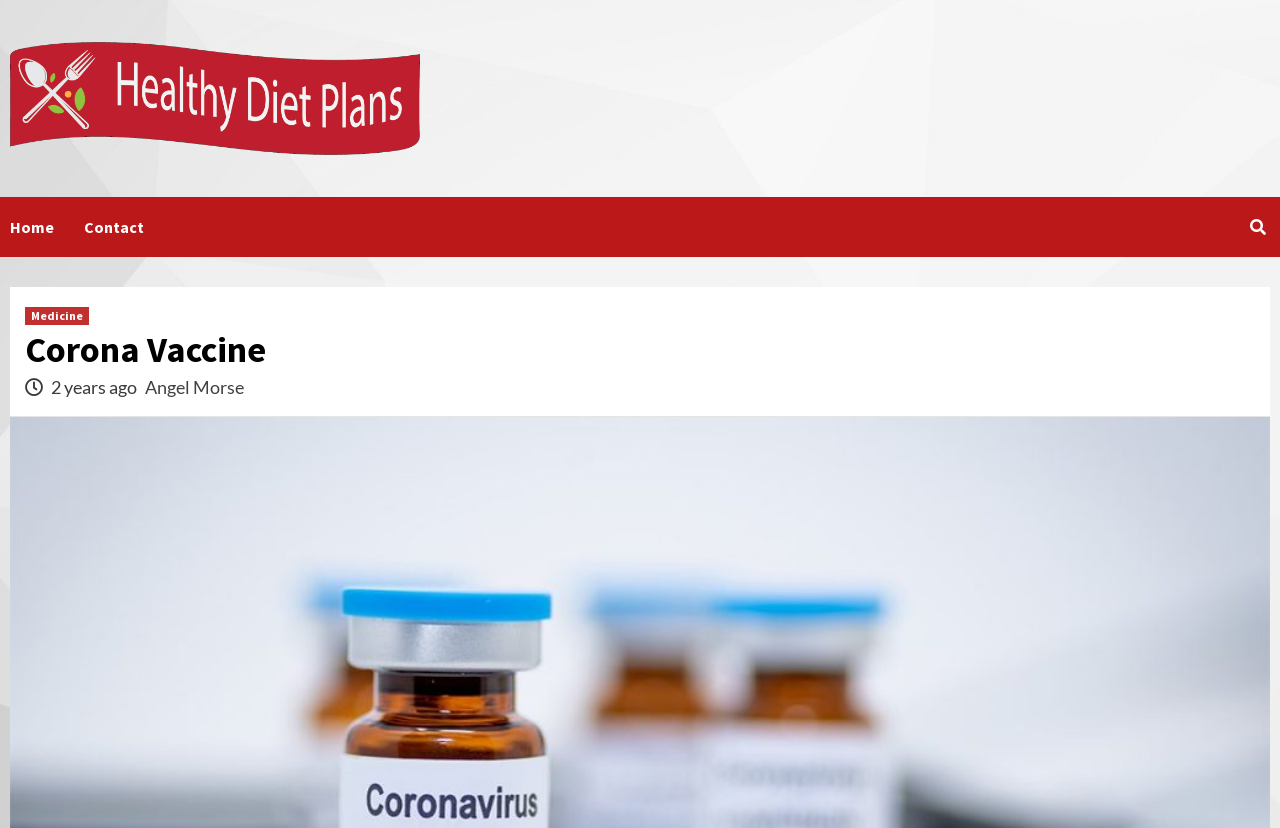What is the purpose of the webpage?
Examine the image and give a concise answer in one word or a short phrase.

To provide information about Corona vaccine